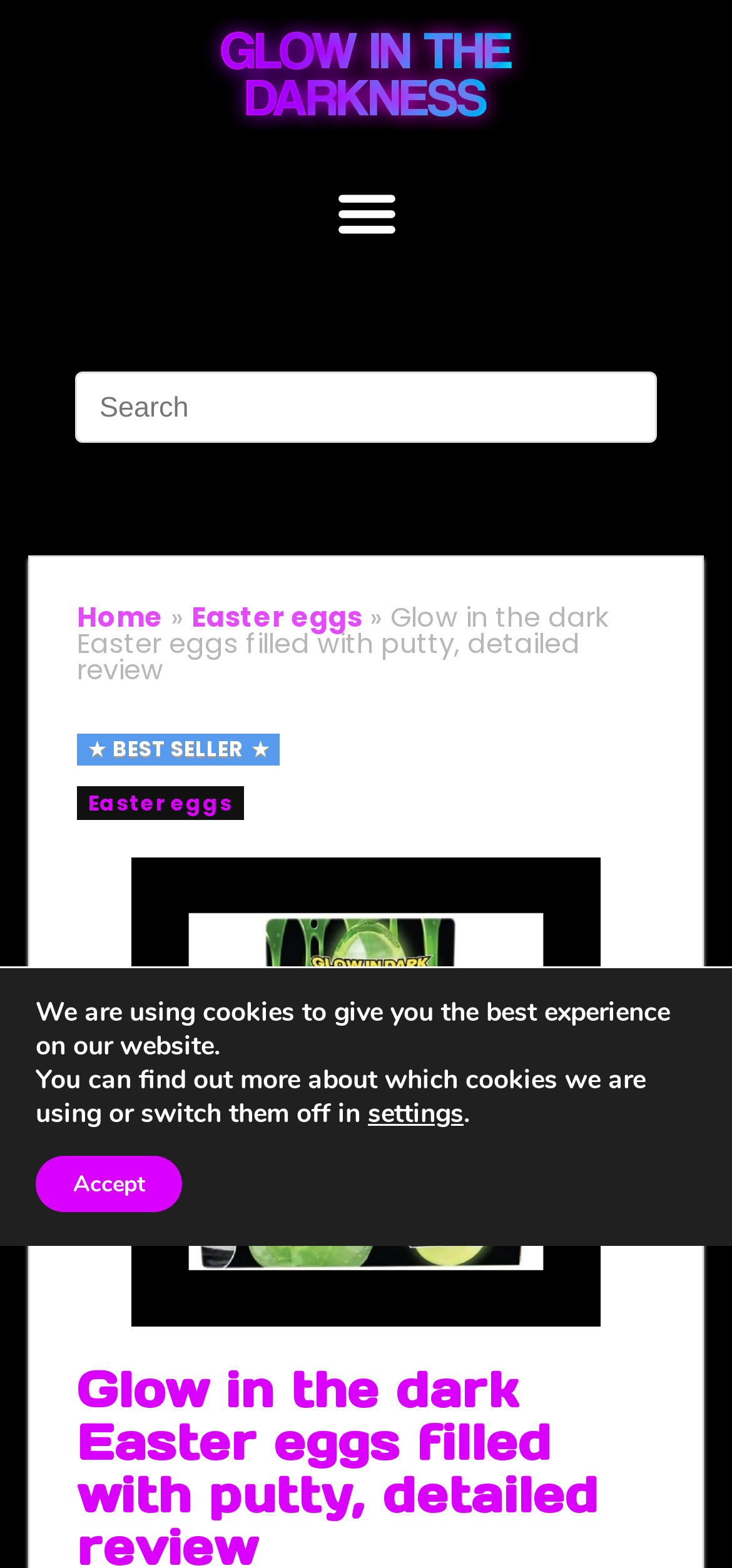From the webpage screenshot, predict the bounding box of the UI element that matches this description: "alt="Putty filled Easter Eggs review"".

[0.179, 0.55, 0.821, 0.577]